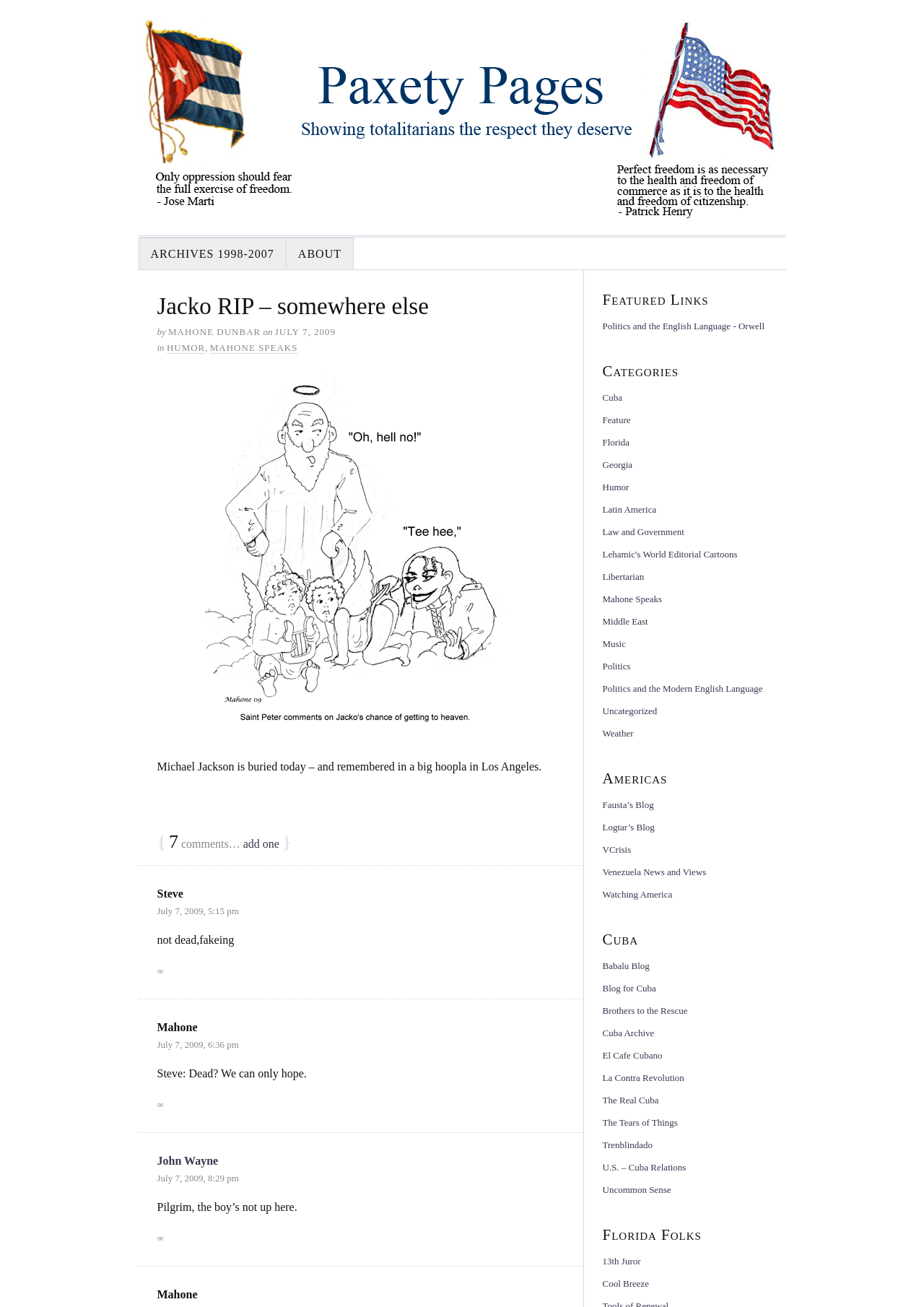What is the category of the blog post 'Politics and the English Language - Orwell'?
Kindly offer a comprehensive and detailed response to the question.

The category of the blog post 'Politics and the English Language - Orwell' can be found in the 'Categories' section, where it is listed under 'Politics'.